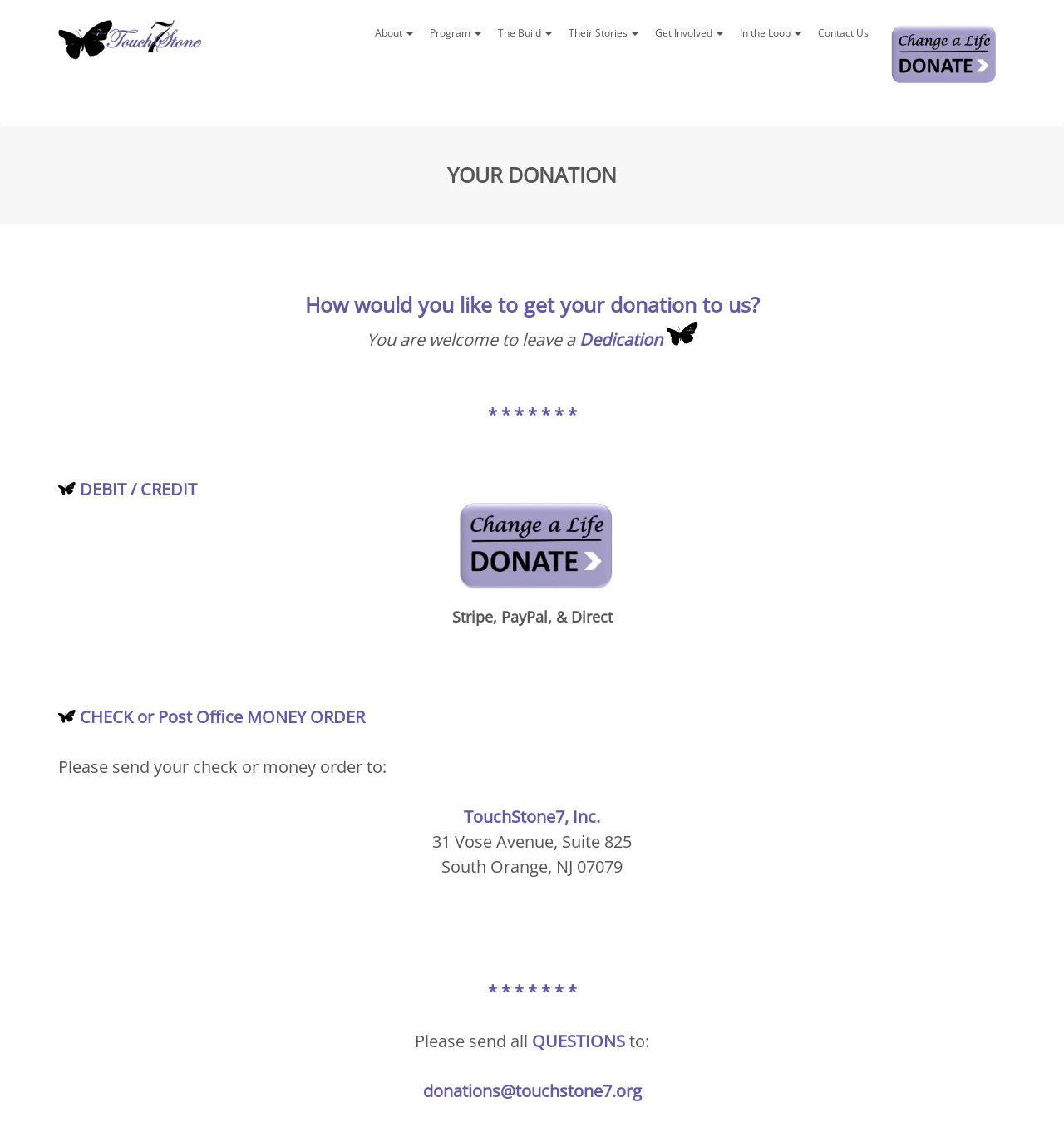Please identify the bounding box coordinates of where to click in order to follow the instruction: "Click the link to send questions".

[0.397, 0.941, 0.603, 0.961]